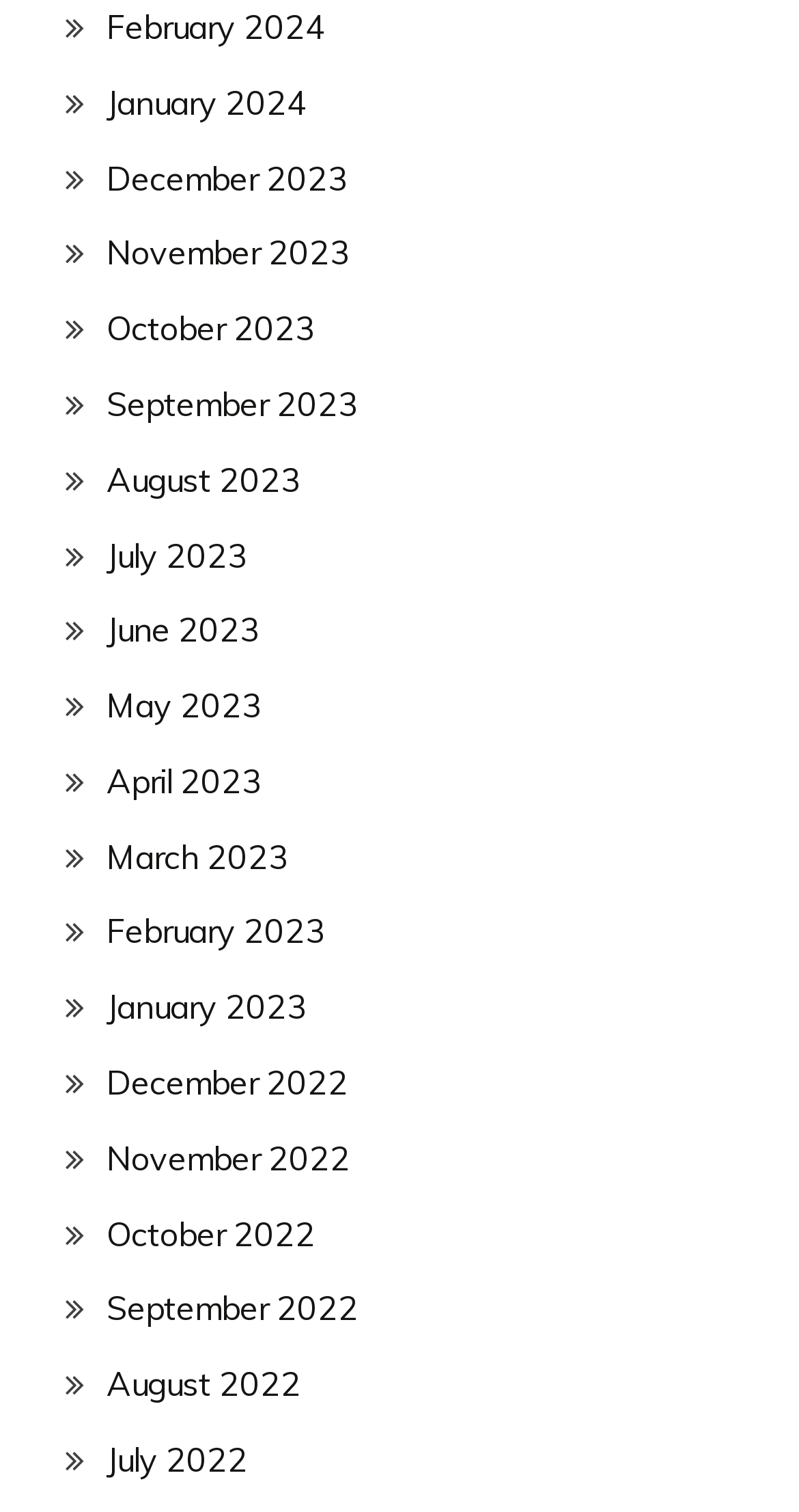Please reply with a single word or brief phrase to the question: 
How many months are listed?

24